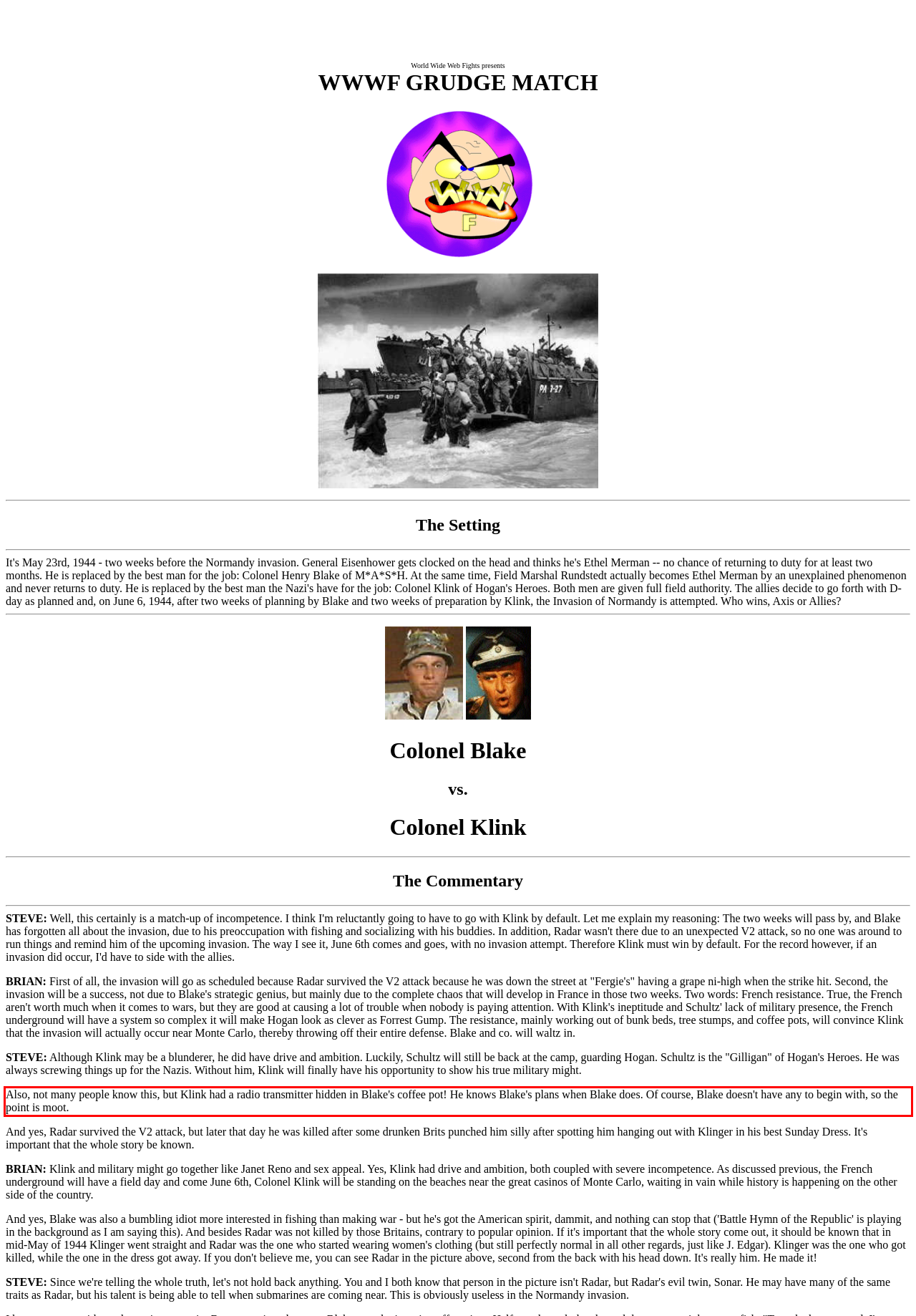View the screenshot of the webpage and identify the UI element surrounded by a red bounding box. Extract the text contained within this red bounding box.

Also, not many people know this, but Klink had a radio transmitter hidden in Blake's coffee pot! He knows Blake's plans when Blake does. Of course, Blake doesn't have any to begin with, so the point is moot.